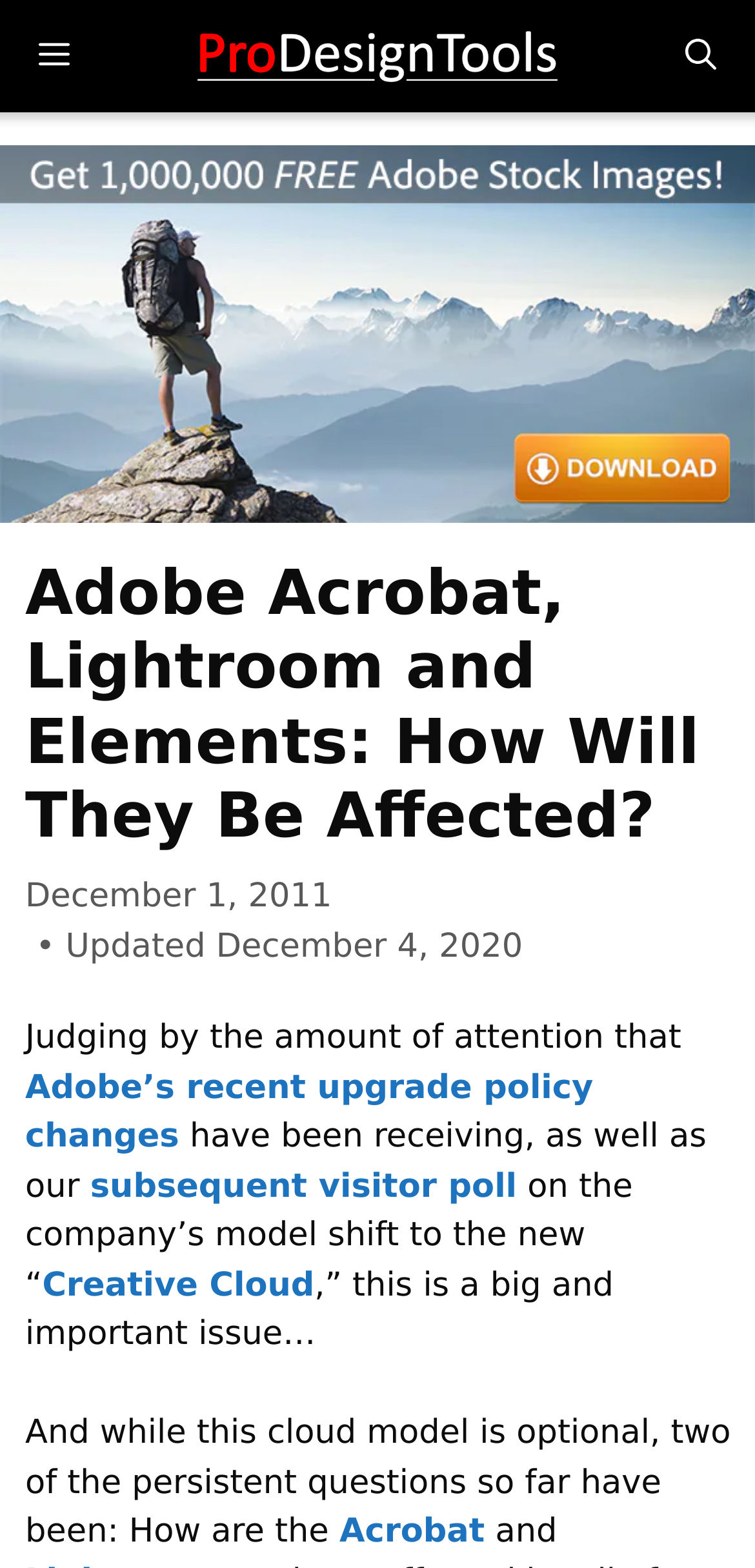Identify the bounding box for the UI element described as: "subsequent visitor poll". The coordinates should be four float numbers between 0 and 1, i.e., [left, top, right, bottom].

[0.119, 0.744, 0.685, 0.769]